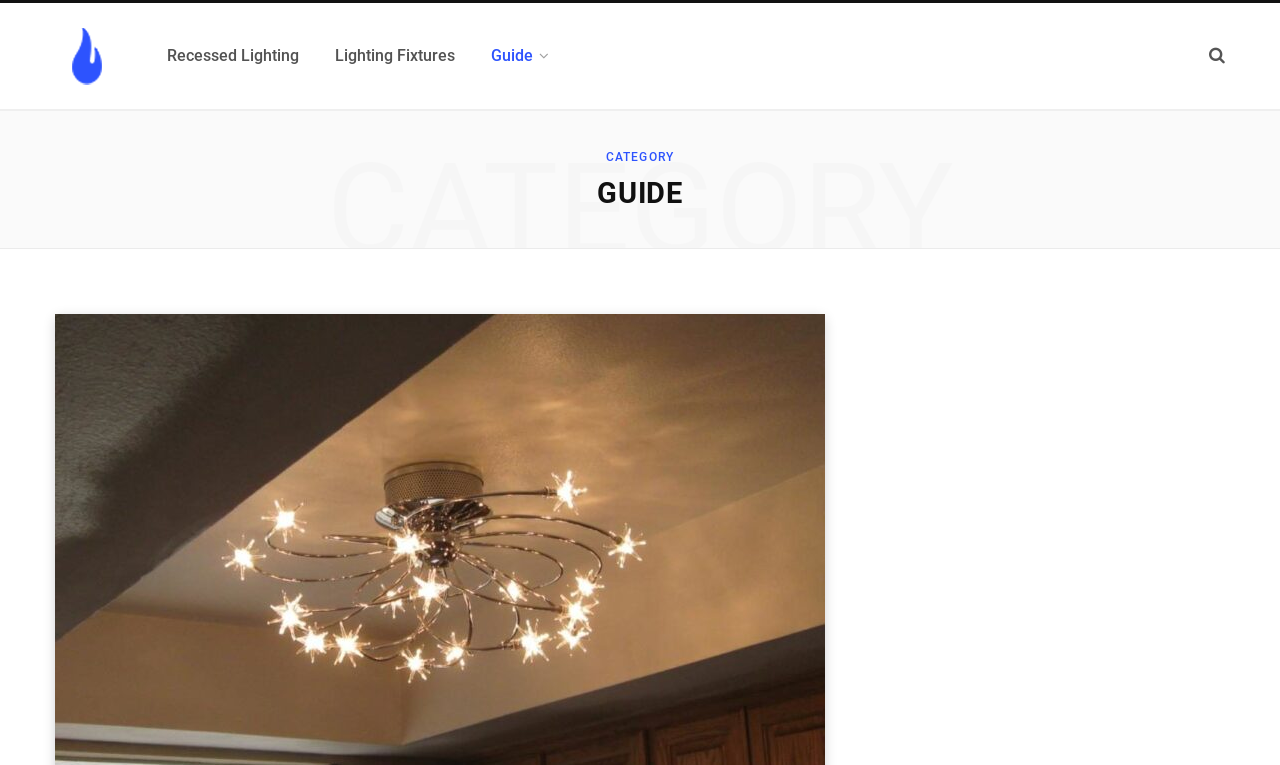Given the description: "Pricing", determine the bounding box coordinates of the UI element. The coordinates should be formatted as four float numbers between 0 and 1, [left, top, right, bottom].

None